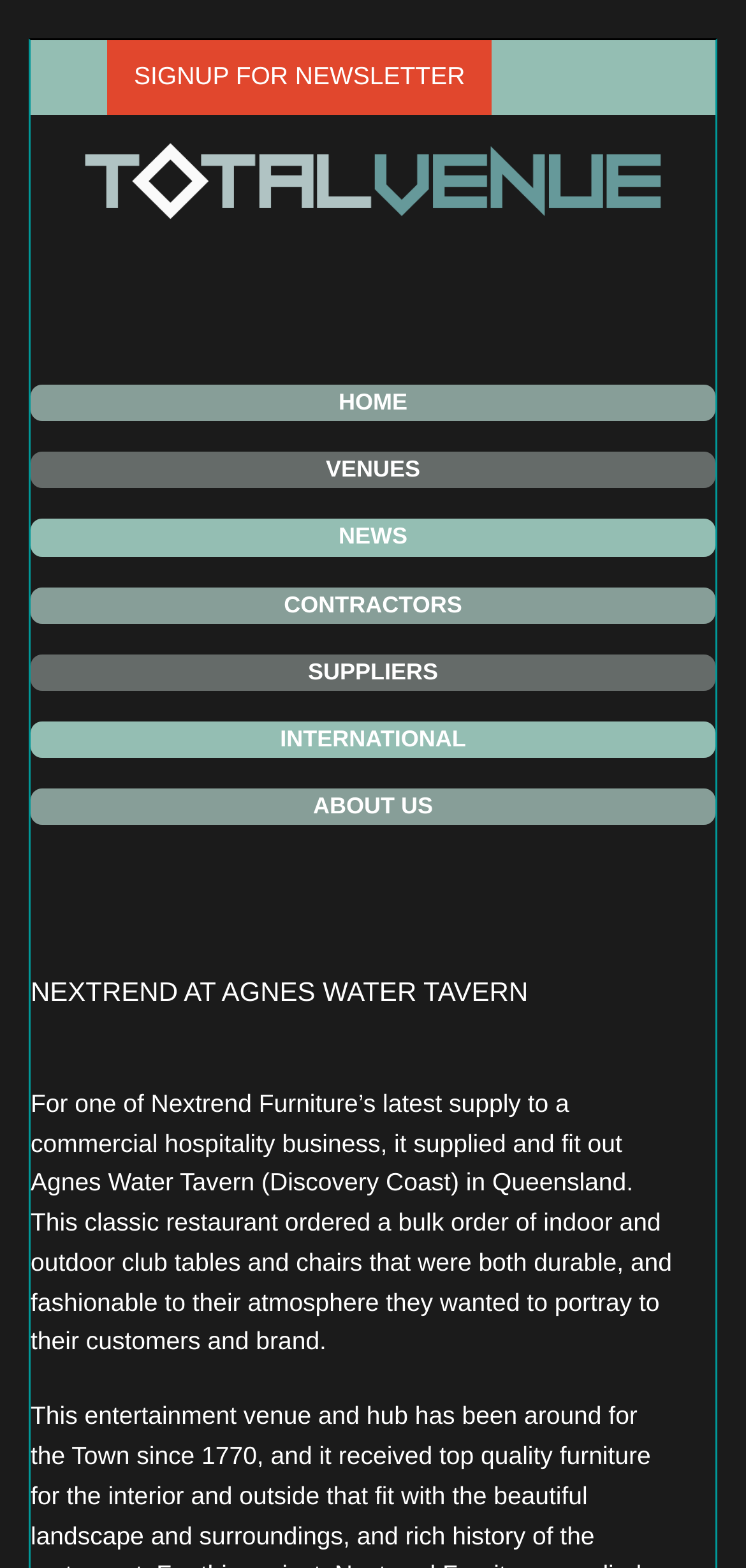Find the bounding box of the UI element described as: "Signup for Newsletter". The bounding box coordinates should be given as four float values between 0 and 1, i.e., [left, top, right, bottom].

[0.144, 0.026, 0.659, 0.073]